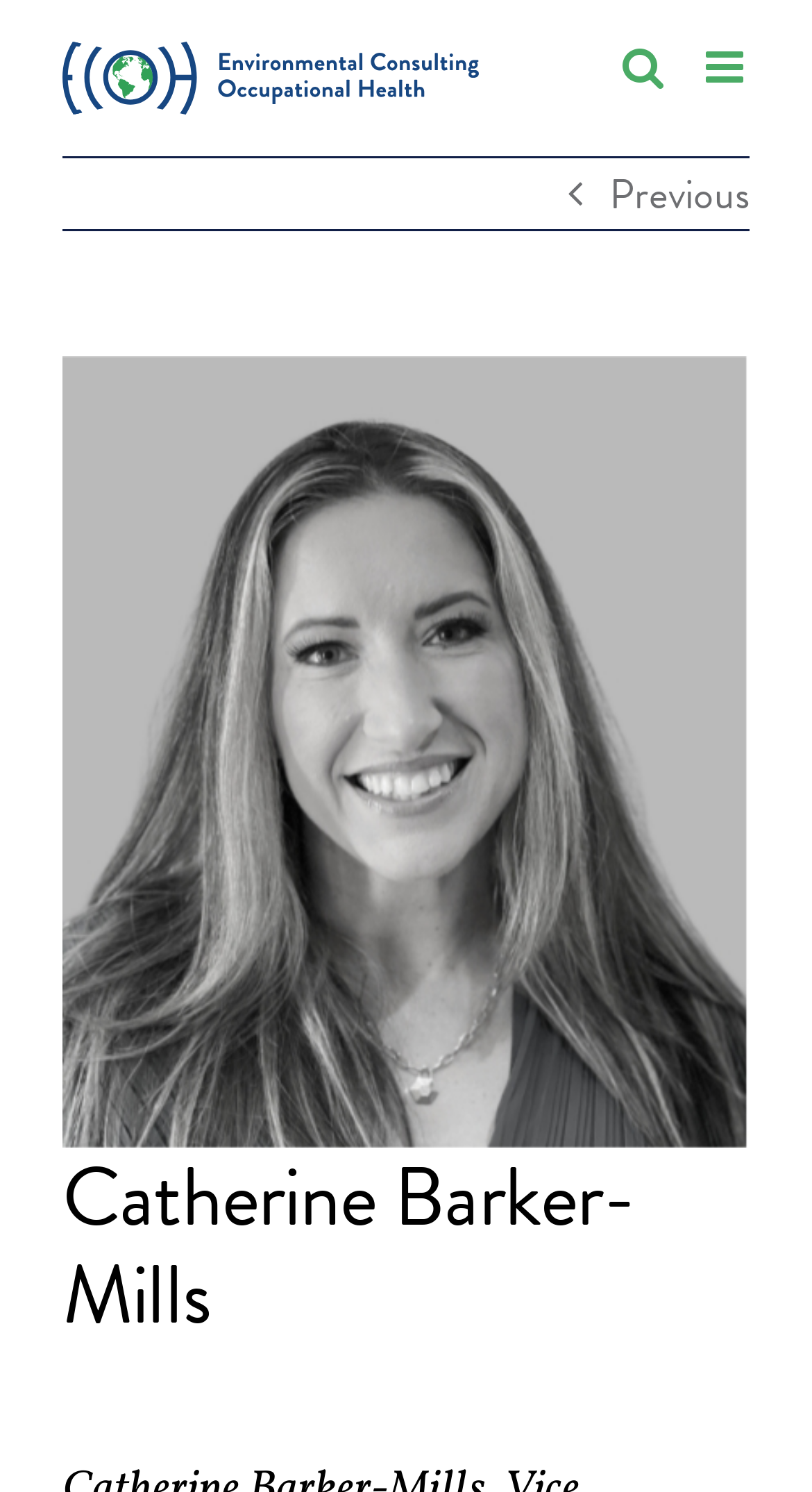Determine the bounding box coordinates for the UI element matching this description: "alt="ECOH Logo"".

[0.077, 0.028, 0.59, 0.077]